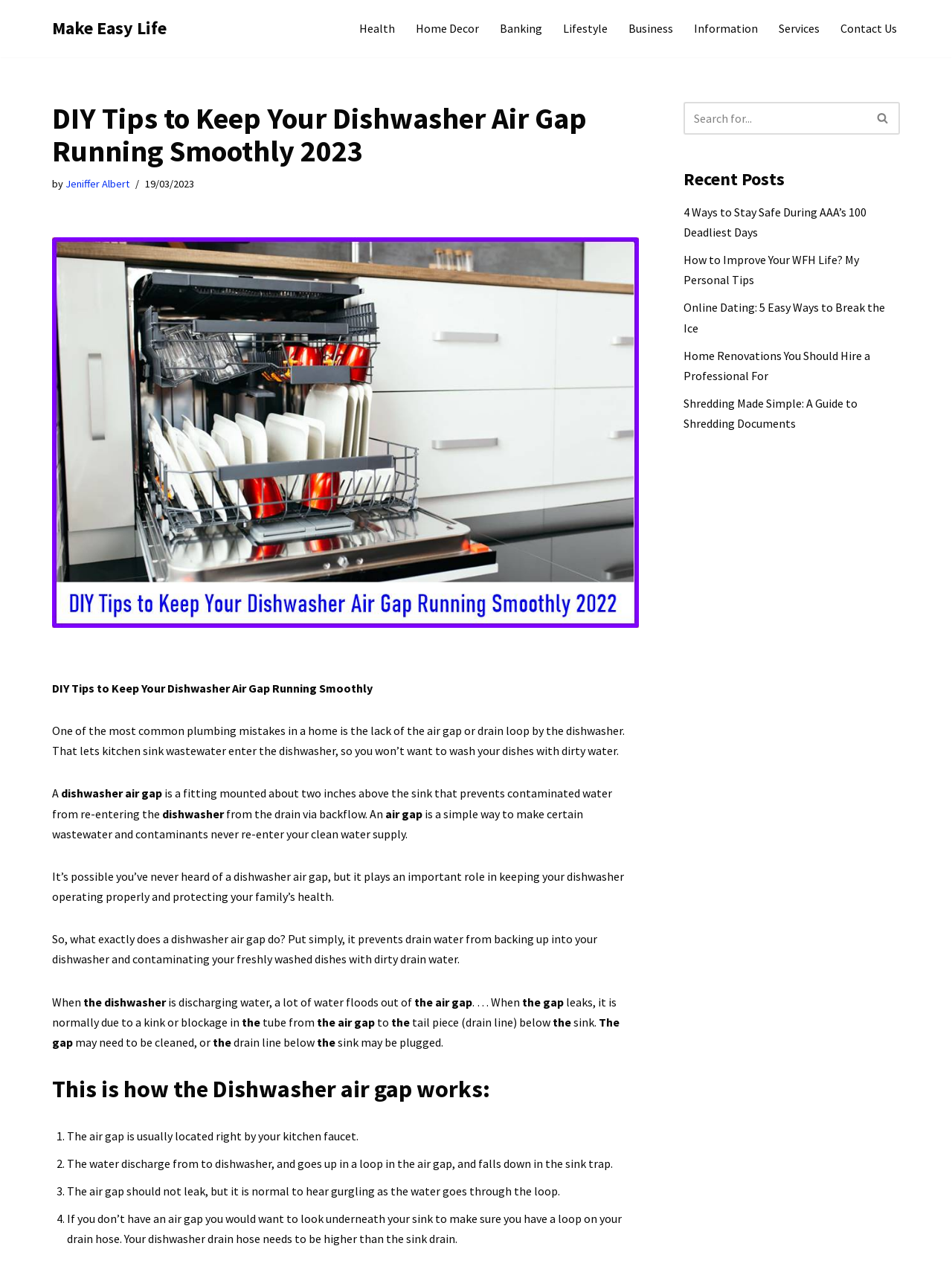Describe the webpage in detail, including text, images, and layout.

This webpage is about DIY tips to keep a dishwasher air gap running smoothly. At the top, there is a navigation menu with links to various categories such as Health, Home Decor, Banking, Lifestyle, Business, Information, and Services. Below the navigation menu, there is a heading that reads "DIY Tips to Keep Your Dishwasher Air Gap Running Smoothly 2023" followed by a subheading with the author's name, "Jeniffer Albert", and the date "19/03/2023".

To the right of the heading, there is an image related to the topic. Below the image, there is a block of text that explains the importance of having an air gap in a dishwasher and how it prevents contaminated water from re-entering the clean water supply.

The main content of the webpage is divided into sections, with headings and subheadings that explain how a dishwasher air gap works, its benefits, and how to maintain it. There are four numbered points that summarize the key takeaways, including the location of the air gap, how it functions, and what to do if it leaks.

On the right-hand side of the webpage, there is a complementary section with a search bar and a list of recent posts, including links to articles on various topics such as safety, work-from-home life, online dating, home renovations, and document shredding.

Overall, the webpage provides informative content on a specific topic, with a clear structure and easy-to-read text, accompanied by relevant images and a navigation menu that allows users to explore other topics on the website.